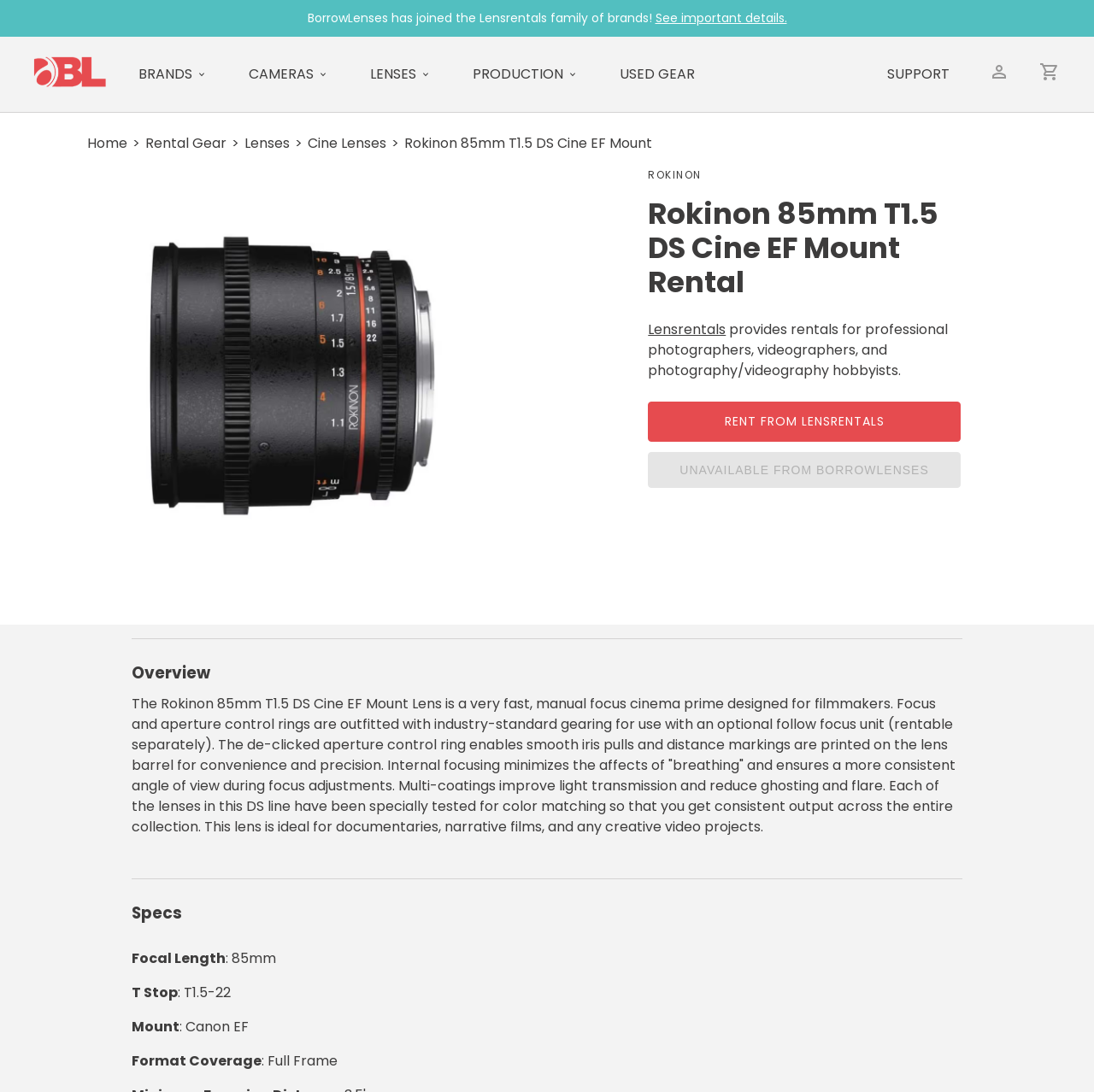Identify the bounding box coordinates necessary to click and complete the given instruction: "Click the CART button".

[0.966, 0.058, 1.0, 0.076]